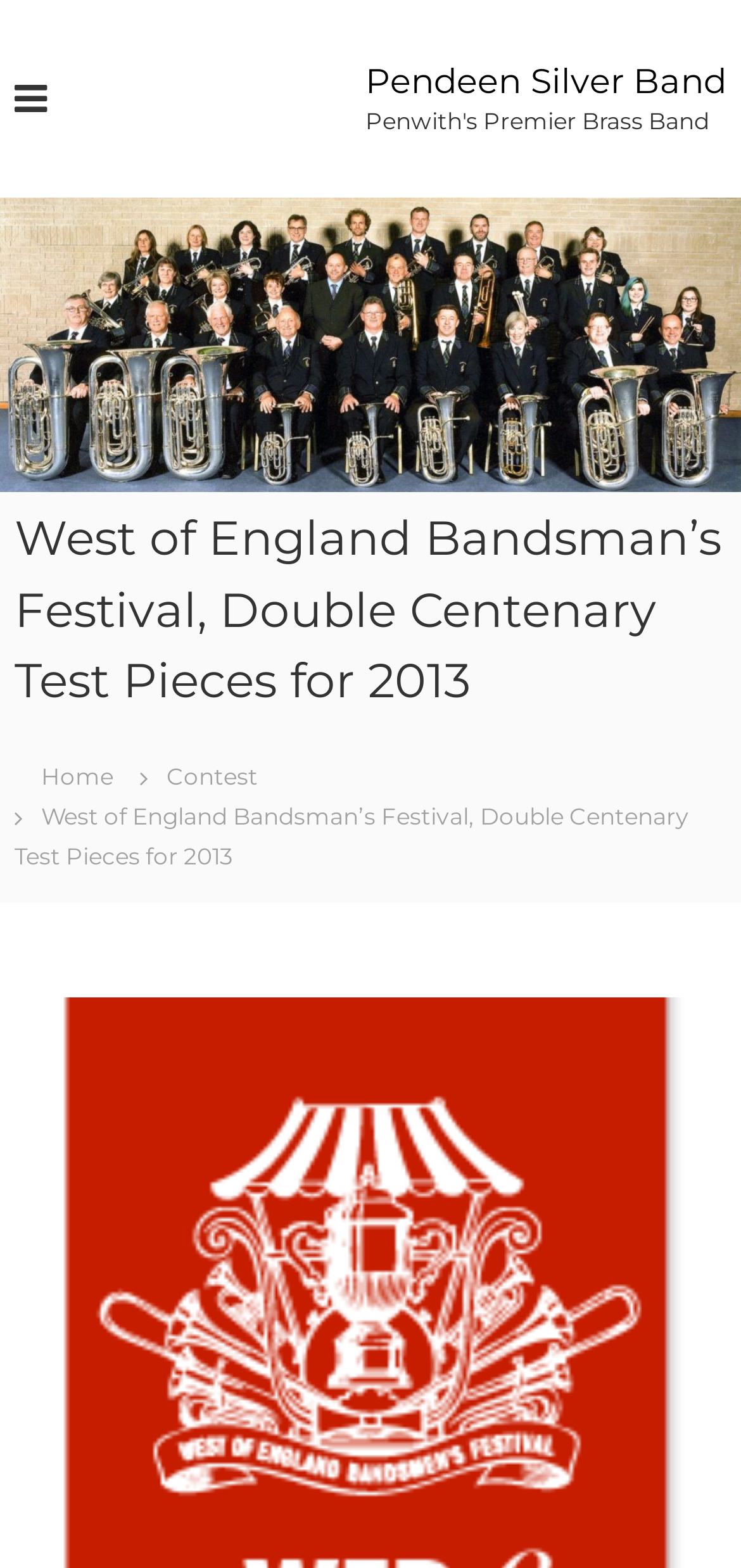Identify the main title of the webpage and generate its text content.

West of England Bandsman’s Festival, Double Centenary Test Pieces for 2013